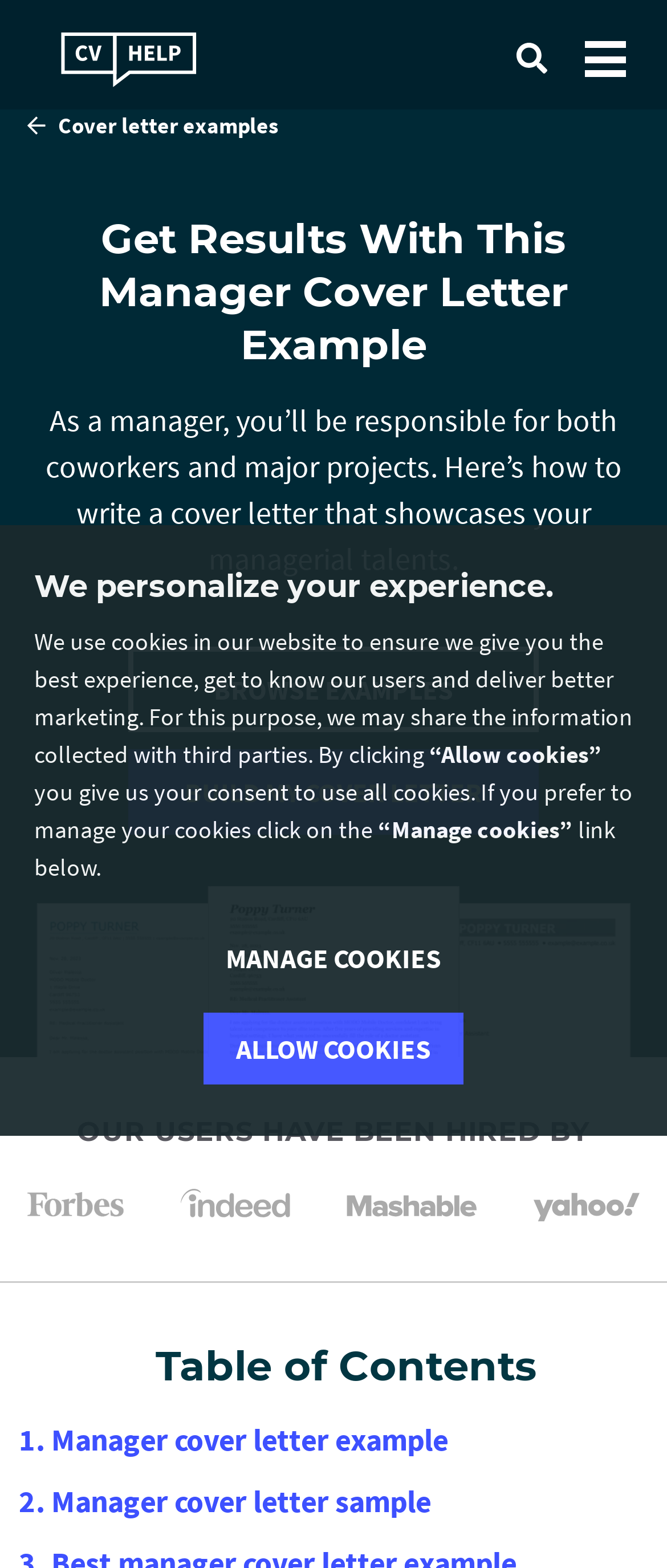Craft a detailed narrative of the webpage's structure and content.

This webpage is about creating a cover letter for a managerial position. At the top left, there is a link to "CVhelp" accompanied by an image. On the top right, there is a search bar with a magnifying glass icon. Below the search bar, there is a link to "Cover letter examples". 

The main content of the webpage starts with a heading that reads "Get Results With This Manager Cover Letter Example". Below the heading, there is a paragraph of text that explains the importance of showcasing managerial talents in a cover letter. 

Following the paragraph, there are two prominent buttons: "BROWSE EXAMPLES" and "BUILD MY COVER LETTER". These buttons are centered on the page and are likely the main call-to-actions. 

Below the buttons, there are three images showcasing different manager cover letter examples. The images are arranged horizontally across the page. 

Further down, there is a section that highlights the success of the website's users, with a heading that reads "OUR USERS HAVE BEEN HIRED BY" accompanied by an image. 

Below this section, there is a table of contents with two list items: "Manager cover letter example" and "Manager cover letter sample". Each list item is accompanied by a number marker.

At the bottom of the page, there is a notice about the use of cookies on the website, with options to "Allow cookies" or "Manage cookies". The "Allow cookies" button is prominent, while the "Manage cookies" link is smaller.